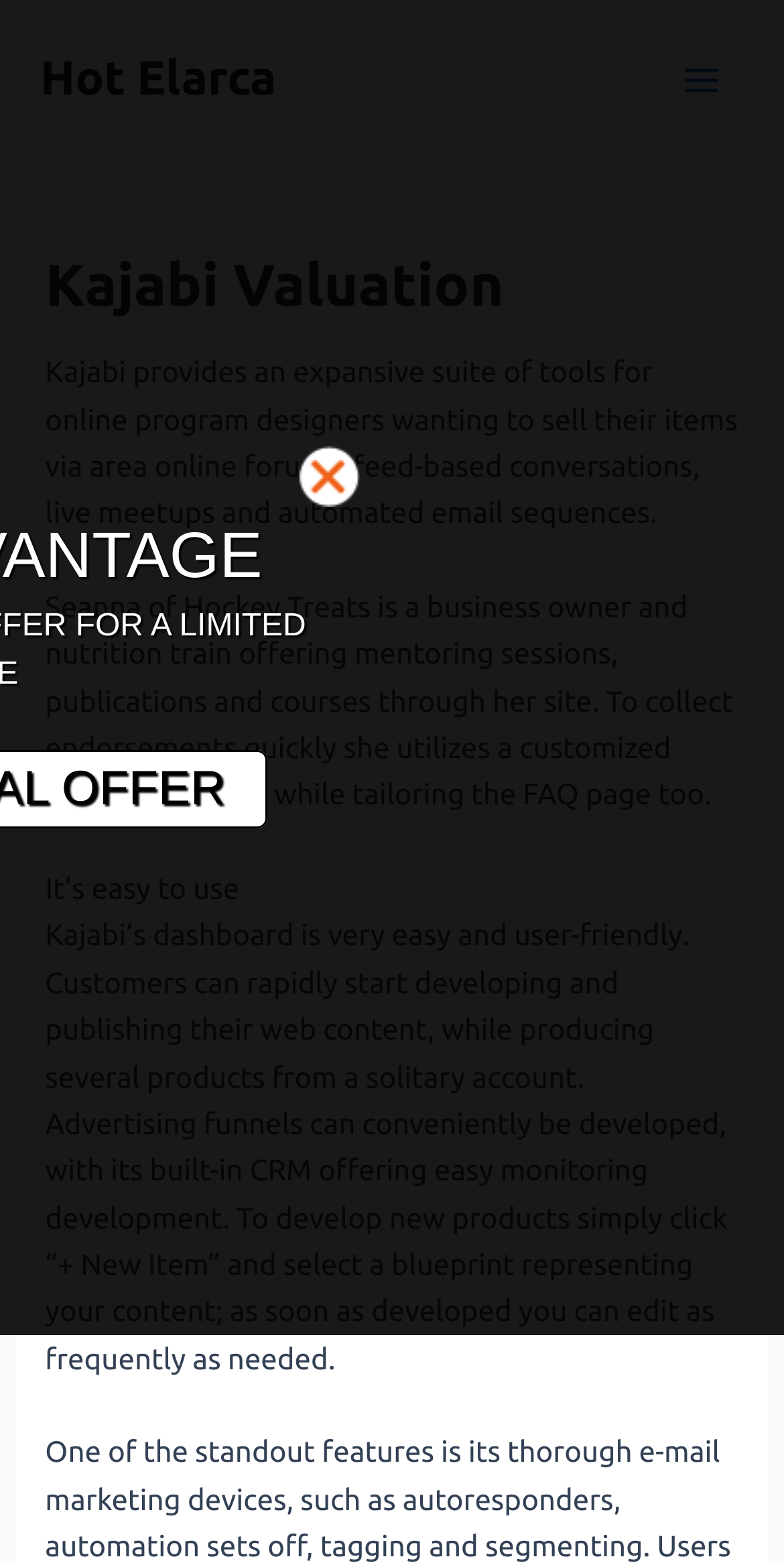Provide the bounding box coordinates of the HTML element described by the text: "GET SPECIAL OFFER".

[0.133, 0.48, 0.867, 0.531]